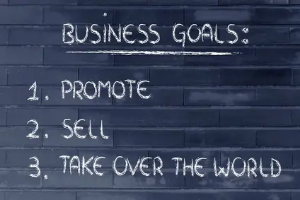Respond to the question below with a single word or phrase:
How many business goals are listed?

3